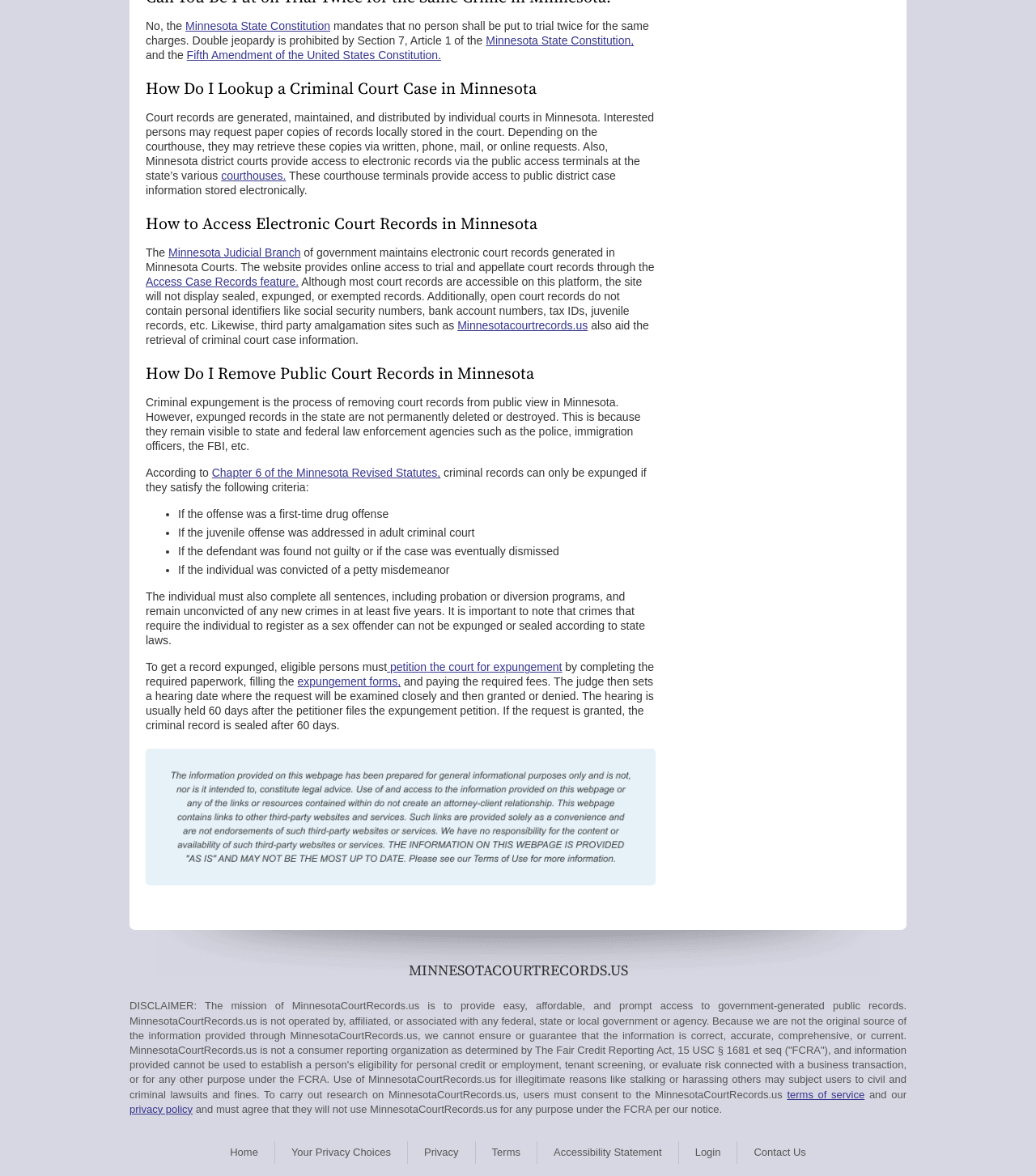What type of records are not accessible on the MinnesotaCourtRecords.us website?
Please answer the question as detailed as possible based on the image.

Although most court records are accessible on the MinnesotaCourtRecords.us website, the site will not display sealed, expunged, or exempted records. Additionally, open court records do not contain personal identifiers like social security numbers, bank account numbers, tax IDs, juvenile records, etc.